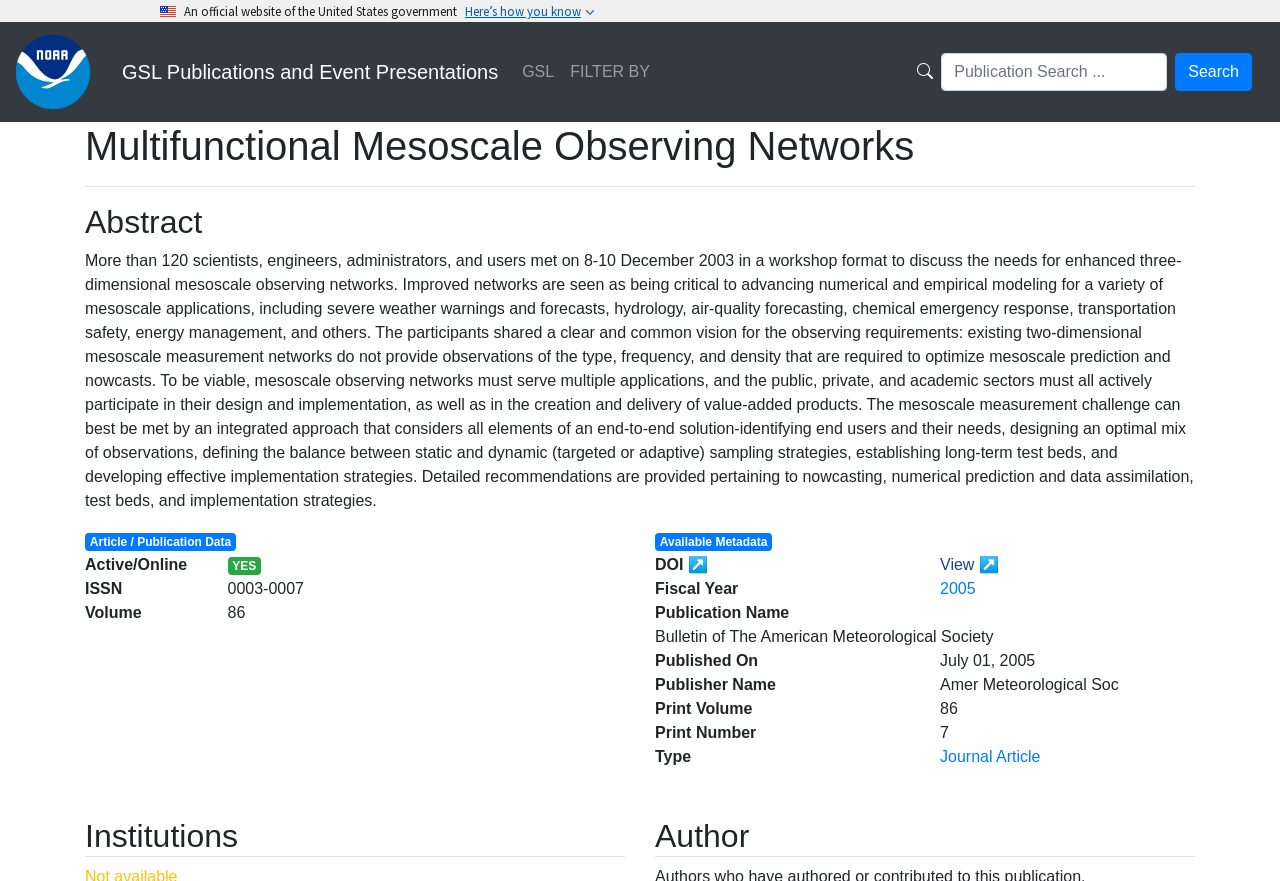Summarize the webpage with intricate details.

This webpage is a publication directory from the National Oceanic and Atmospheric Administration (NOAA) Global System Laboratory. At the top left corner, there is a U.S. flag image, followed by a text stating "An official website of the United States government". Below this, there are links to the National Oceanic Atmospheric Administration and GSL Publications and Event Presentations.

On the top right side, there is a search bar with a "Search" button, allowing users to search for publications. Above the search bar, there are links to filter the publications by GSL and other categories.

The main content of the webpage is a publication abstract, which is a lengthy text describing a workshop on multifunctional mesoscale observing networks. The abstract is divided into sections, including "Multifunctional Mesoscale Observing Networks", "Abstract", and "Article / Publication Data".

Below the abstract, there are several sections displaying publication metadata, including "Available Metadata", "DOI", "Fiscal Year", "Publication Name", "Published On", "Publisher Name", "Print Volume", "Print Number", and "Type". Each section contains relevant information about the publication.

At the bottom of the page, there are two headings: "Institutions" and "Author", but no corresponding content is displayed.